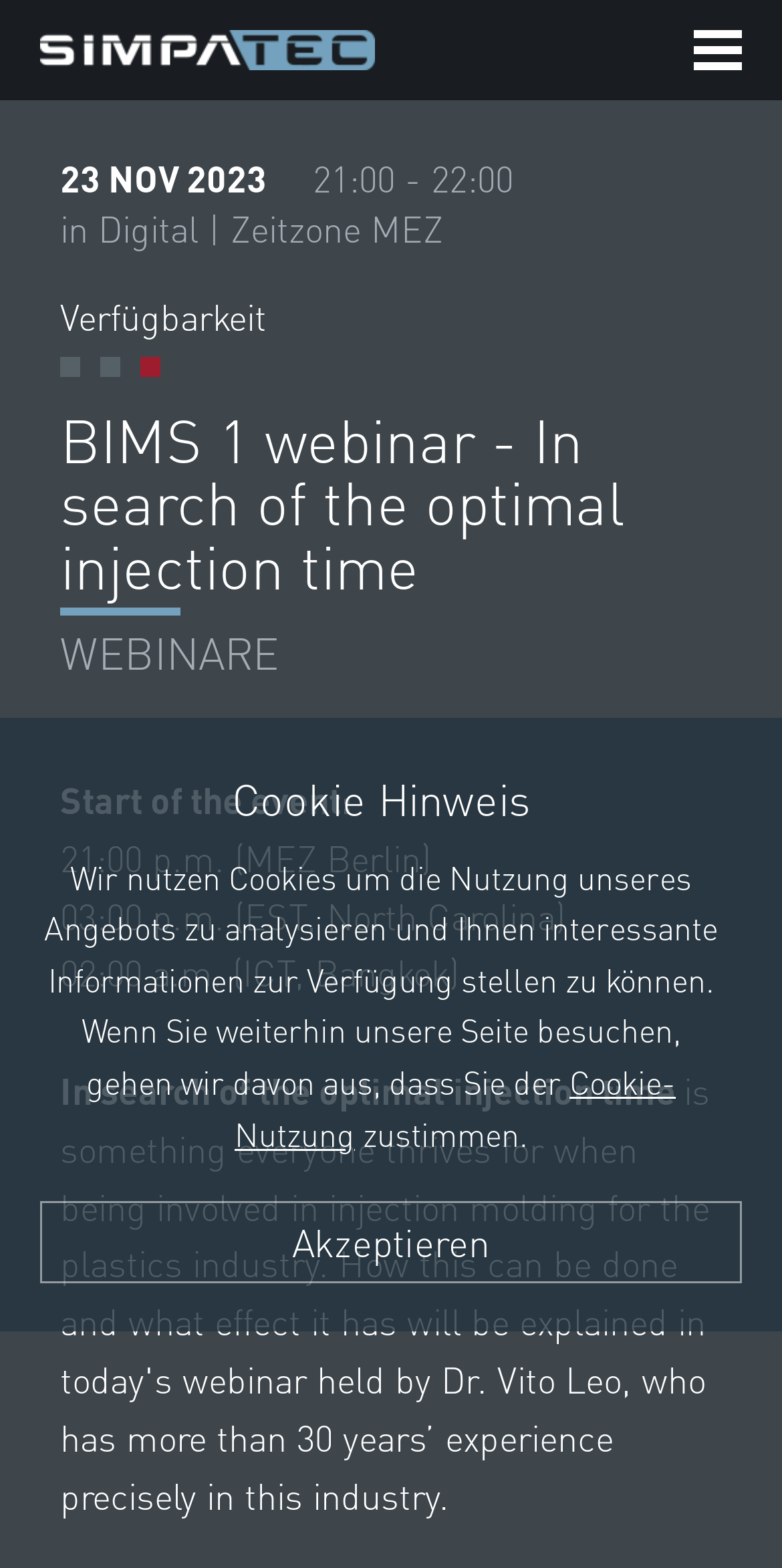Identify the main heading of the webpage and provide its text content.

BIMS 1 webinar - In search of the optimal injection time